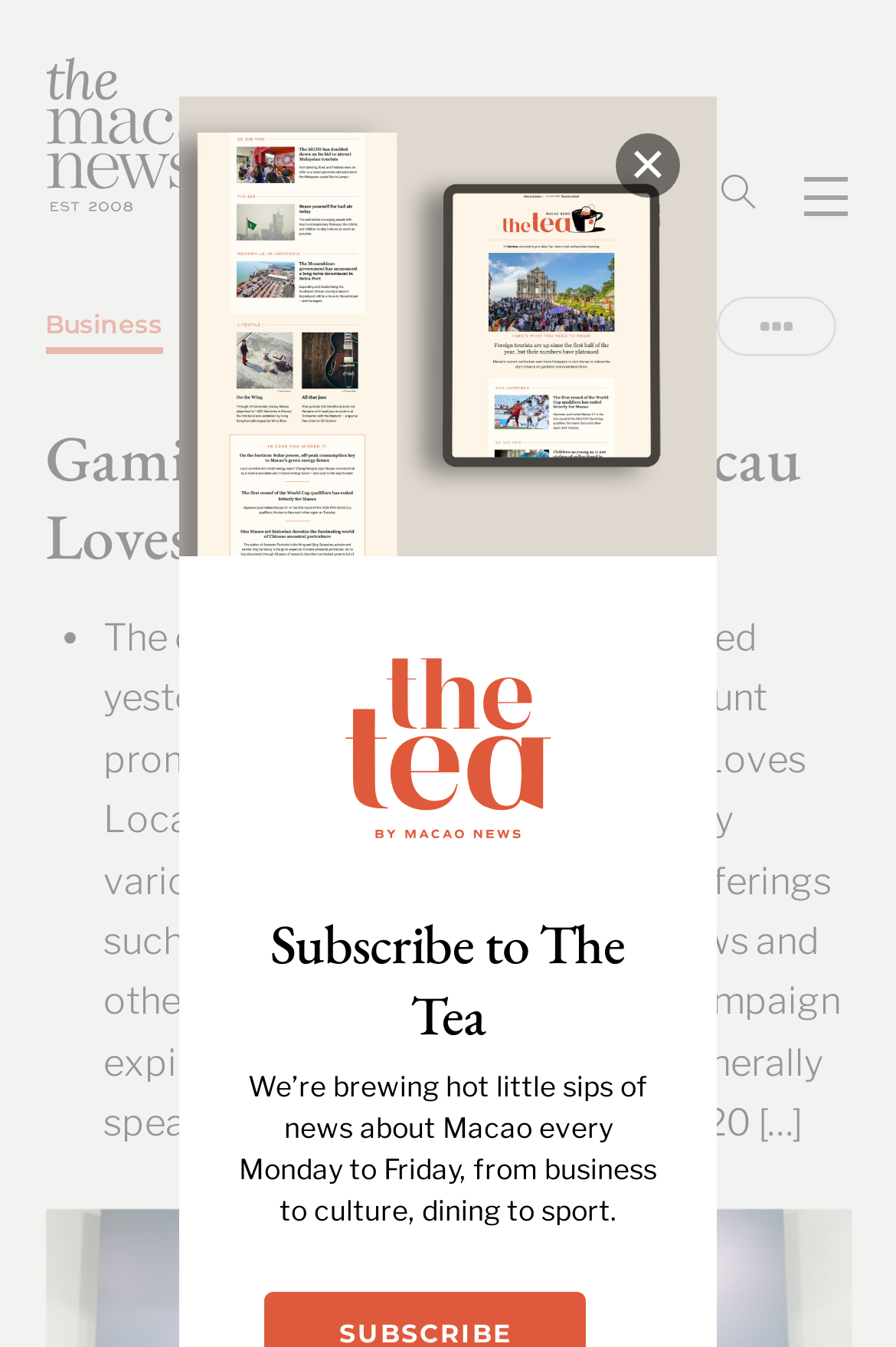Please specify the bounding box coordinates in the format (top-left x, top-left y, bottom-right x, bottom-right y), with values ranging from 0 to 1. Identify the bounding box for the UI component described as follows: title="Share on Facebook"

[0.353, 0.221, 0.487, 0.265]